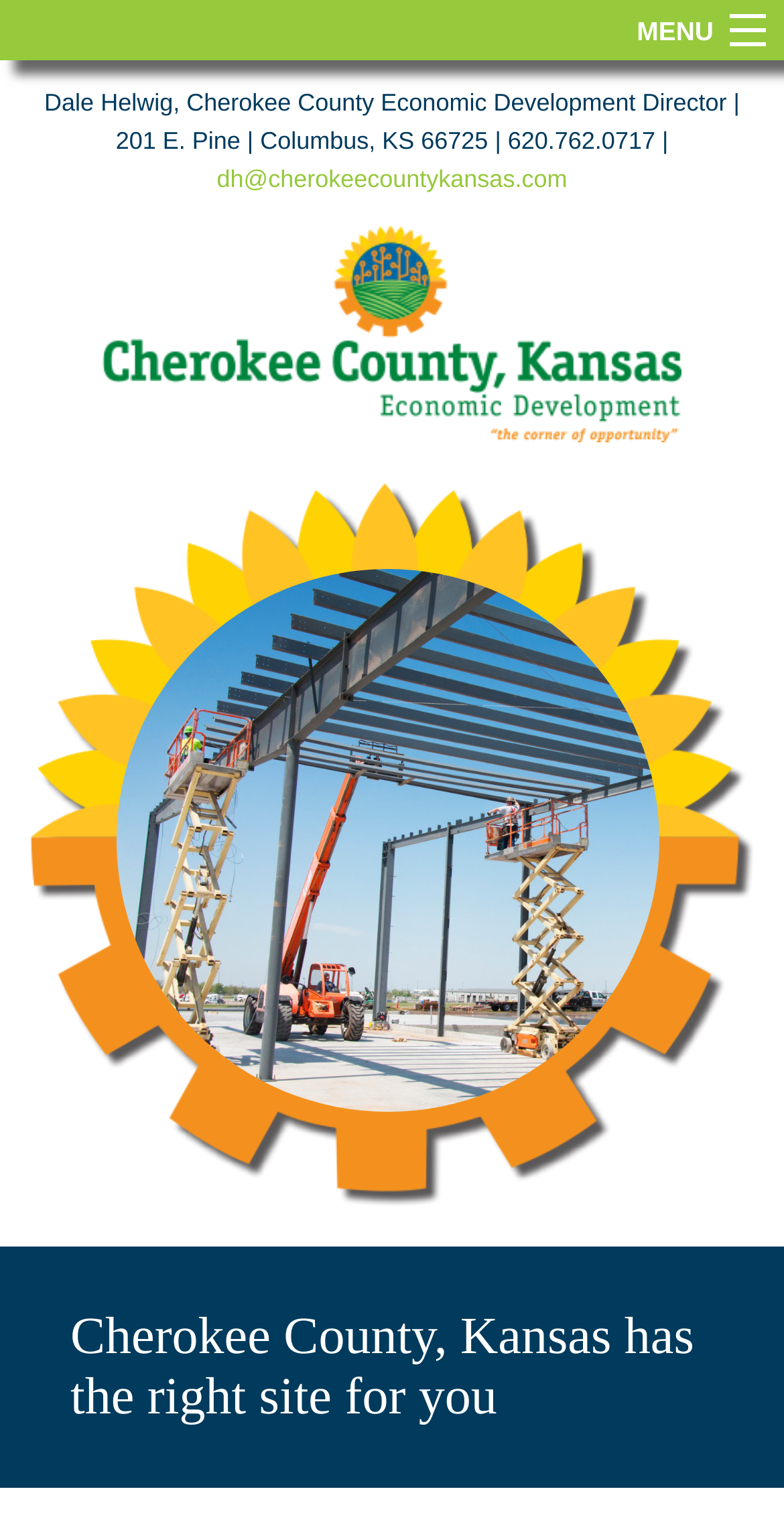Can you find the bounding box coordinates for the UI element given this description: "Taxes & Incentives"? Provide the coordinates as four float numbers between 0 and 1: [left, top, right, bottom].

[0.0, 0.21, 1.0, 0.267]